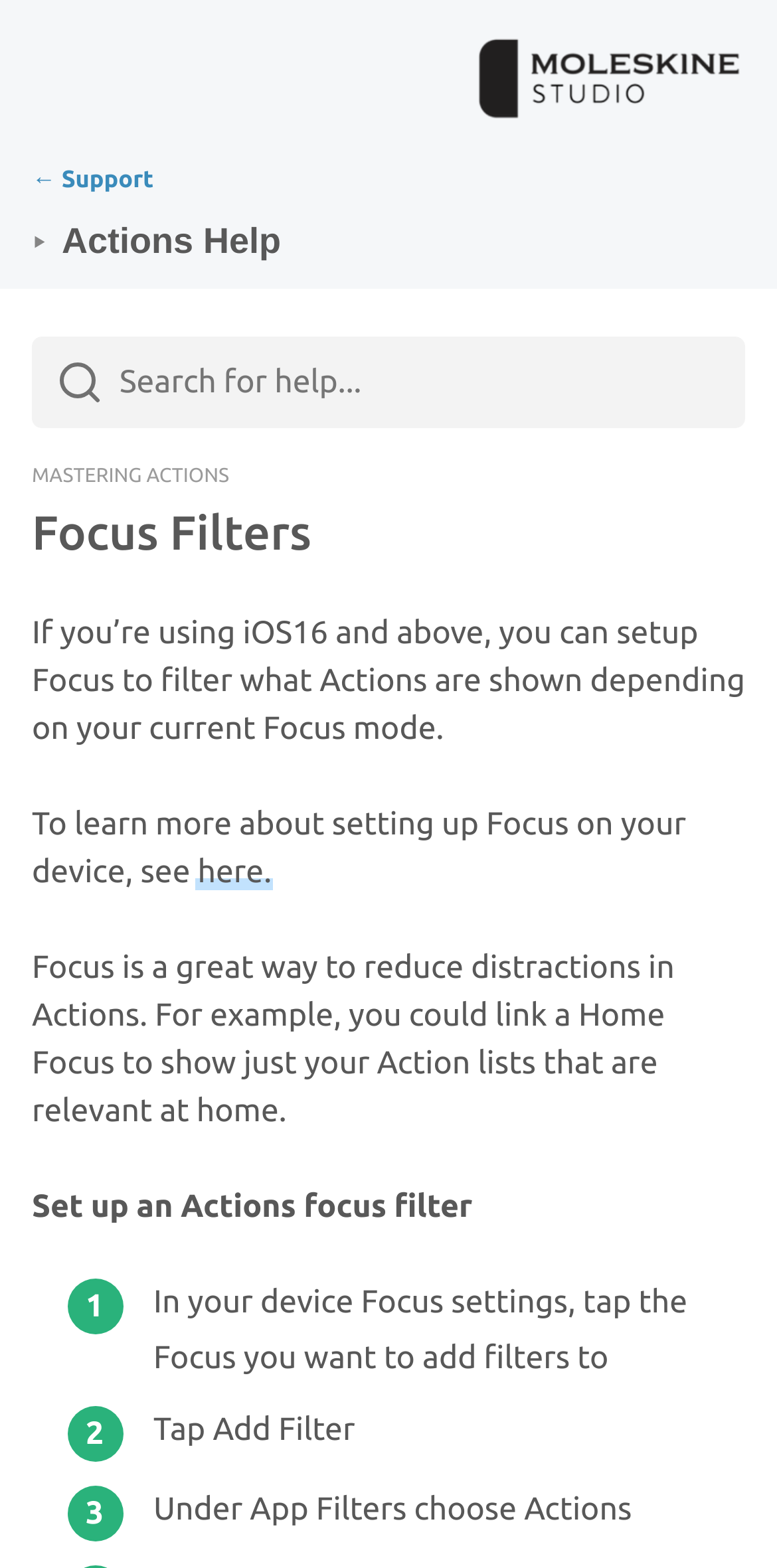Please use the details from the image to answer the following question comprehensively:
What is the logo of the digital studio?

The logo of the digital studio is Moleskine, which can be found at the top right corner of the webpage, with a bounding box coordinate of [0.61, 0.019, 0.959, 0.083].